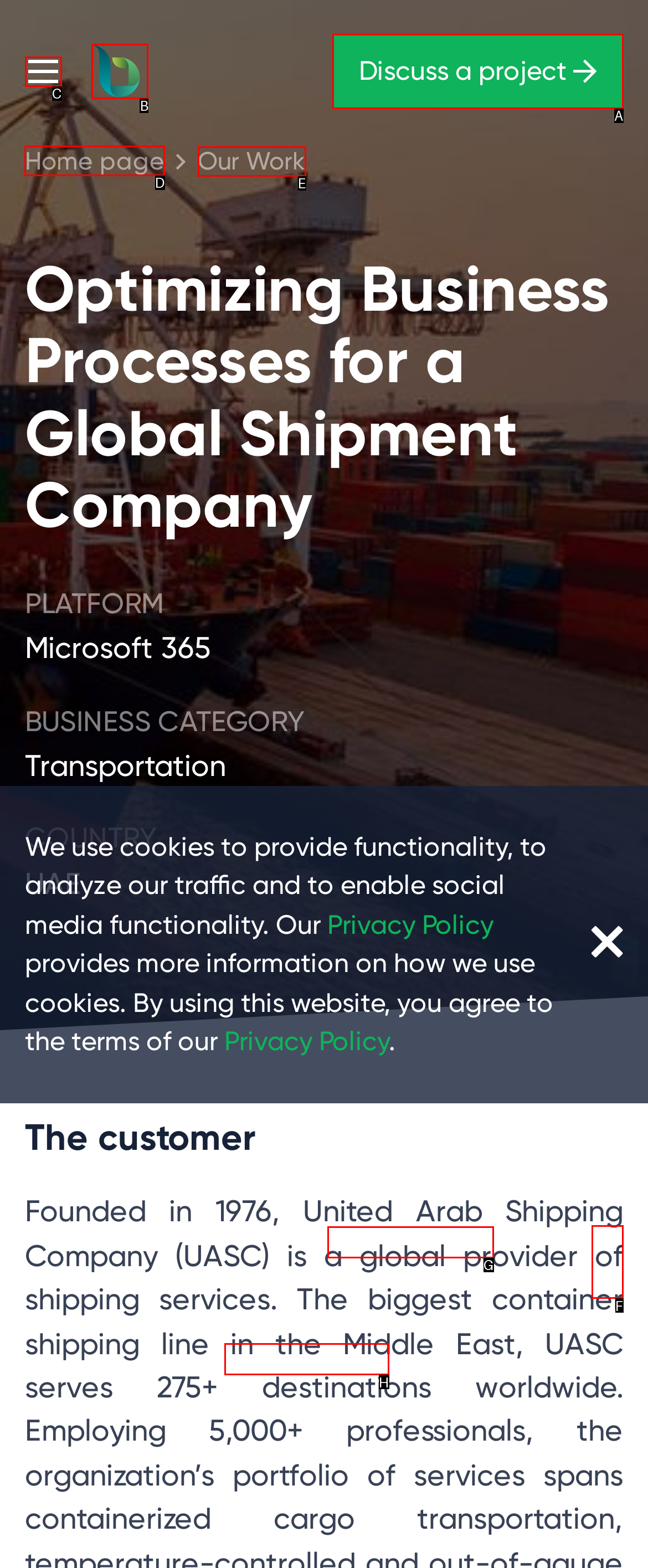Identify which HTML element should be clicked to fulfill this instruction: Go to home page Reply with the correct option's letter.

D